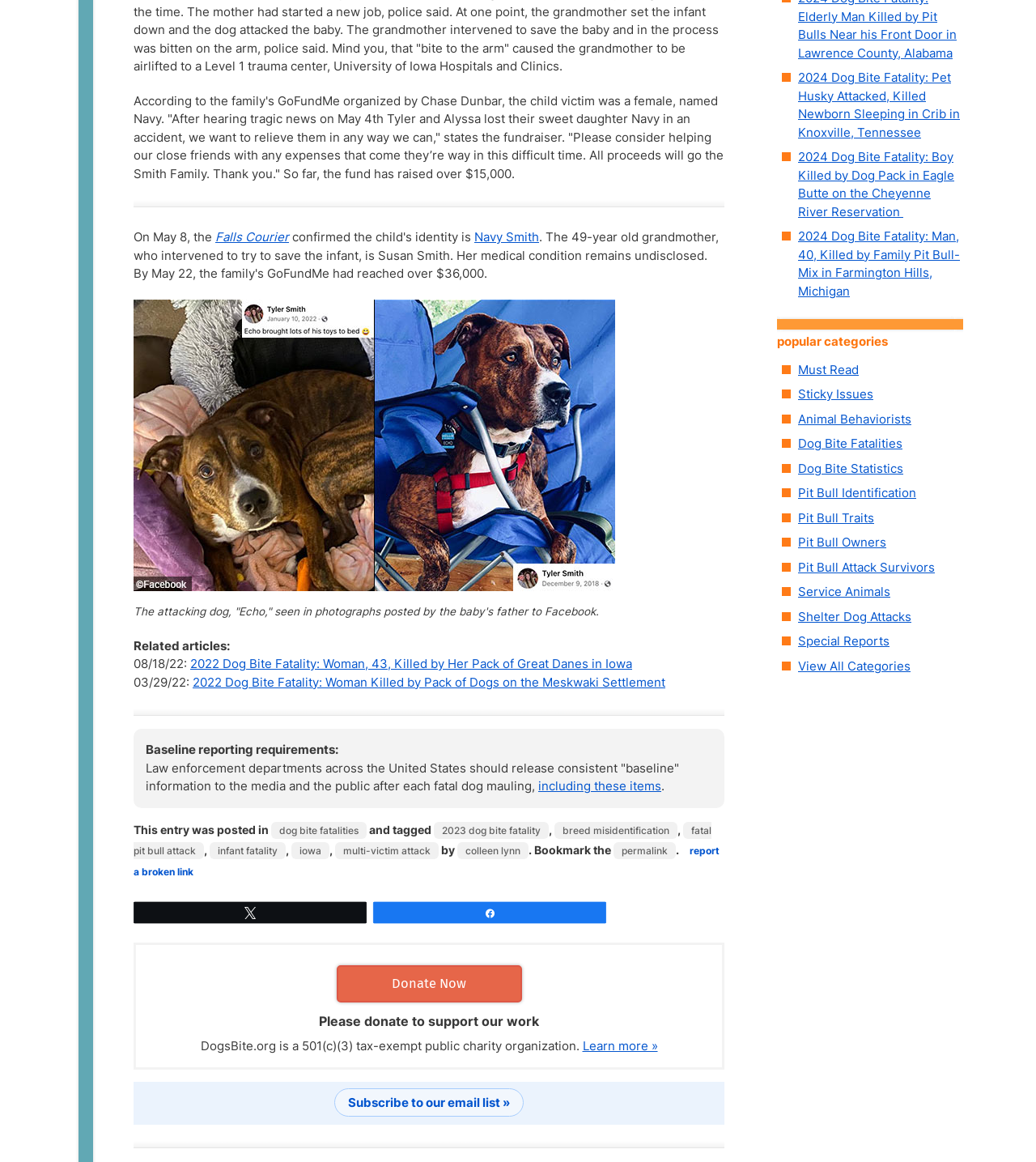Can you determine the bounding box coordinates of the area that needs to be clicked to fulfill the following instruction: "Learn more about the organization"?

[0.562, 0.893, 0.635, 0.906]